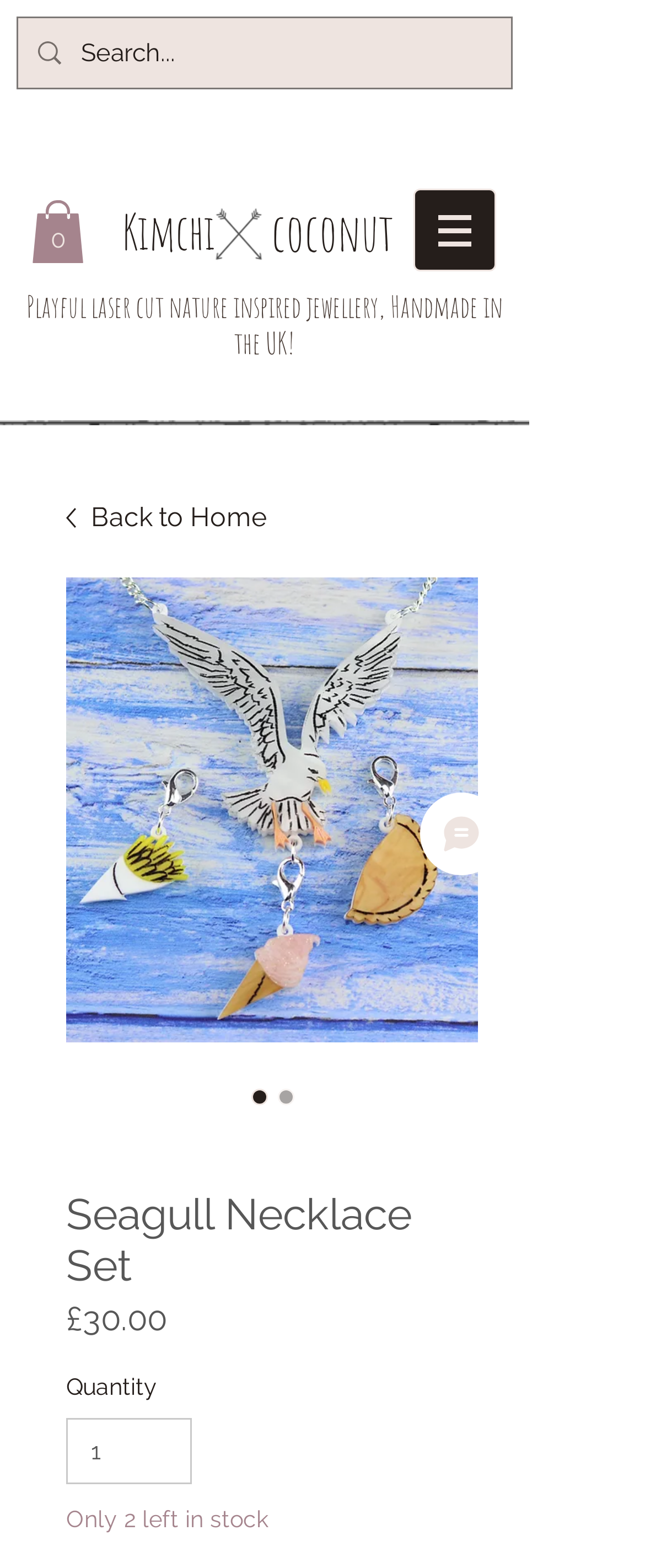Identify the bounding box coordinates for the region to click in order to carry out this instruction: "Go to site navigation". Provide the coordinates using four float numbers between 0 and 1, formatted as [left, top, right, bottom].

[0.641, 0.12, 0.769, 0.173]